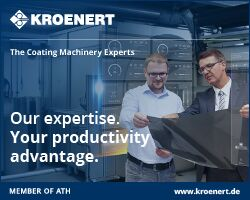Generate a descriptive account of all visible items and actions in the image.

The image showcases a professional setting where two individuals are engaged in a discussion about a large piece of material, possibly related to coating technology. They appear to be in a manufacturing or industrial environment, indicative of Kroenert, a company renowned for coating machinery solutions. The background suggests high-tech equipment, emphasizing the company's expertise in advanced machinery. The caption includes the slogan "Our expertise. Your productivity advantage," highlighting Kroenert's commitment to enhancing productivity through their innovative solutions in coating technology. The branding and website link reinforce their identity as leaders in the industry, reflecting a focus on collaboration and efficiency.